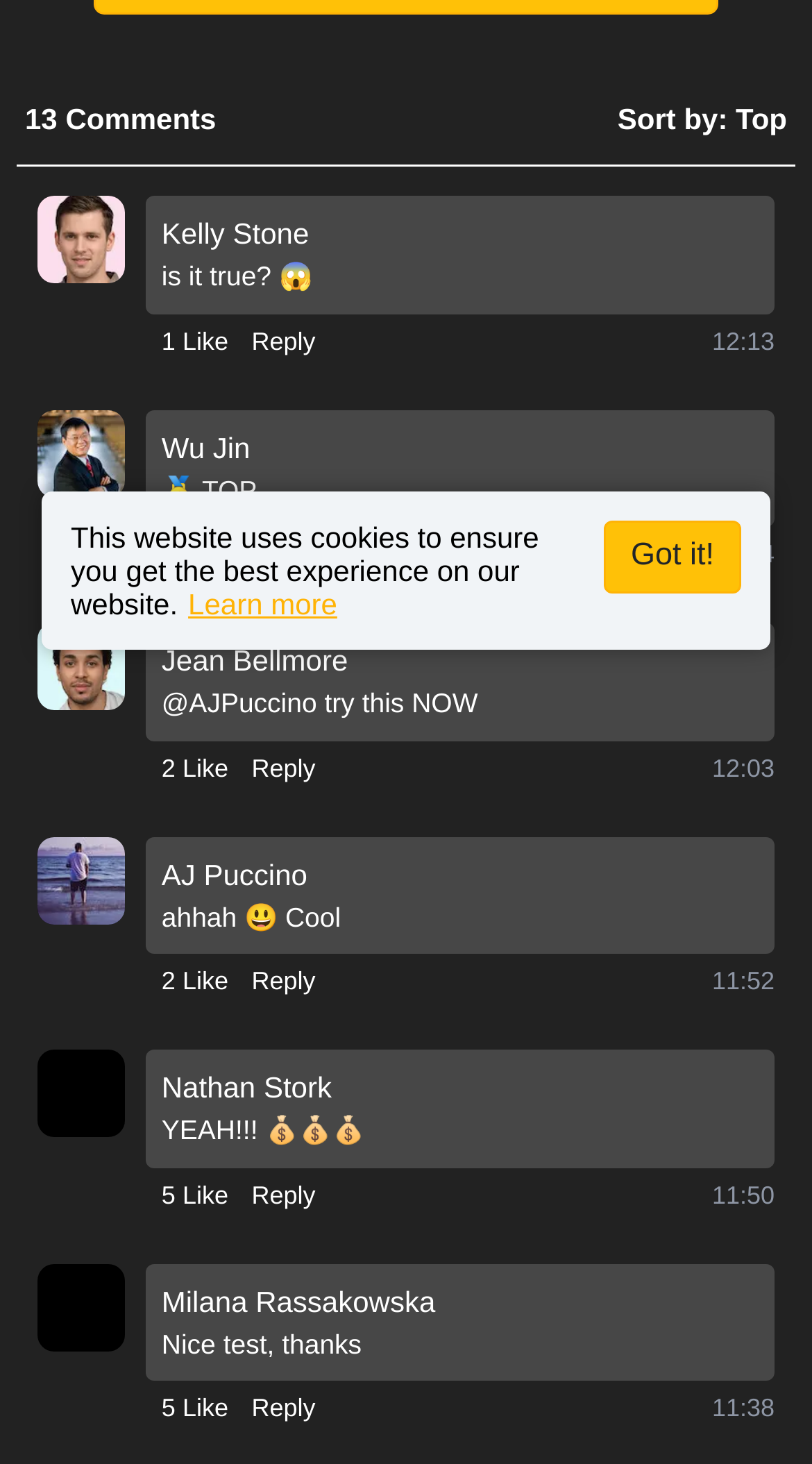Show the bounding box coordinates for the HTML element as described: "Got it!".

[0.744, 0.355, 0.913, 0.405]